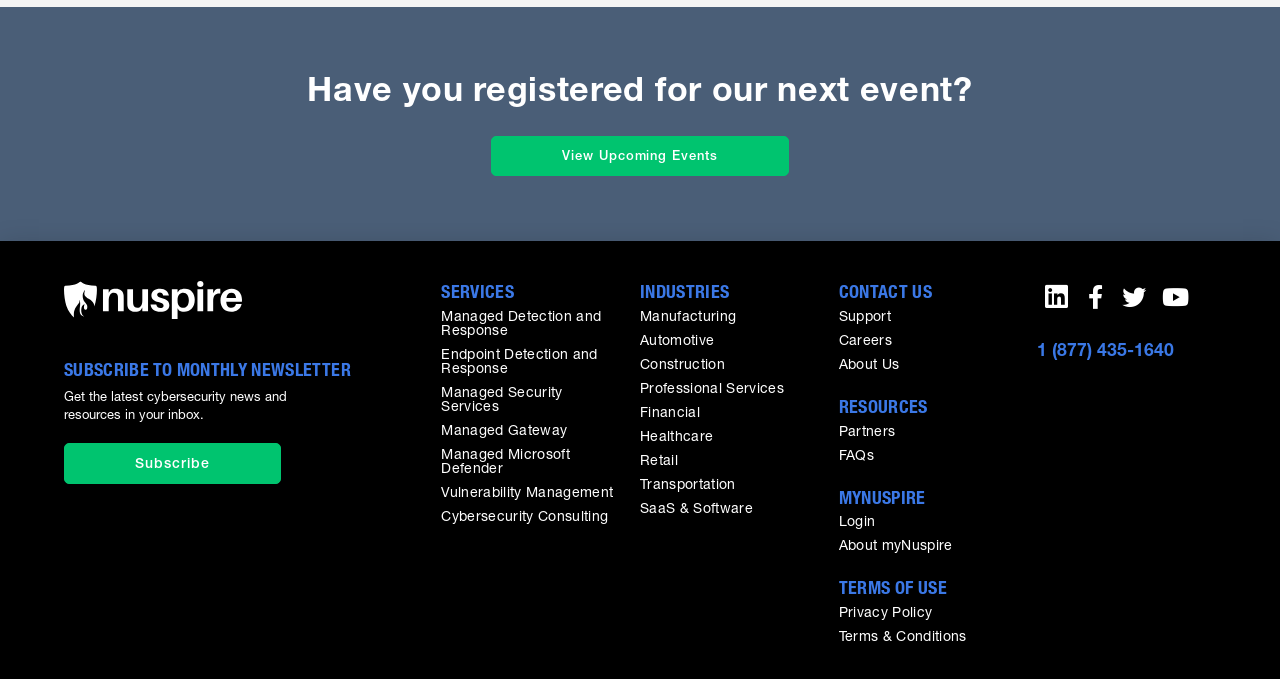Use a single word or phrase to answer the question: What can users subscribe to on this webpage?

Monthly Newsletter